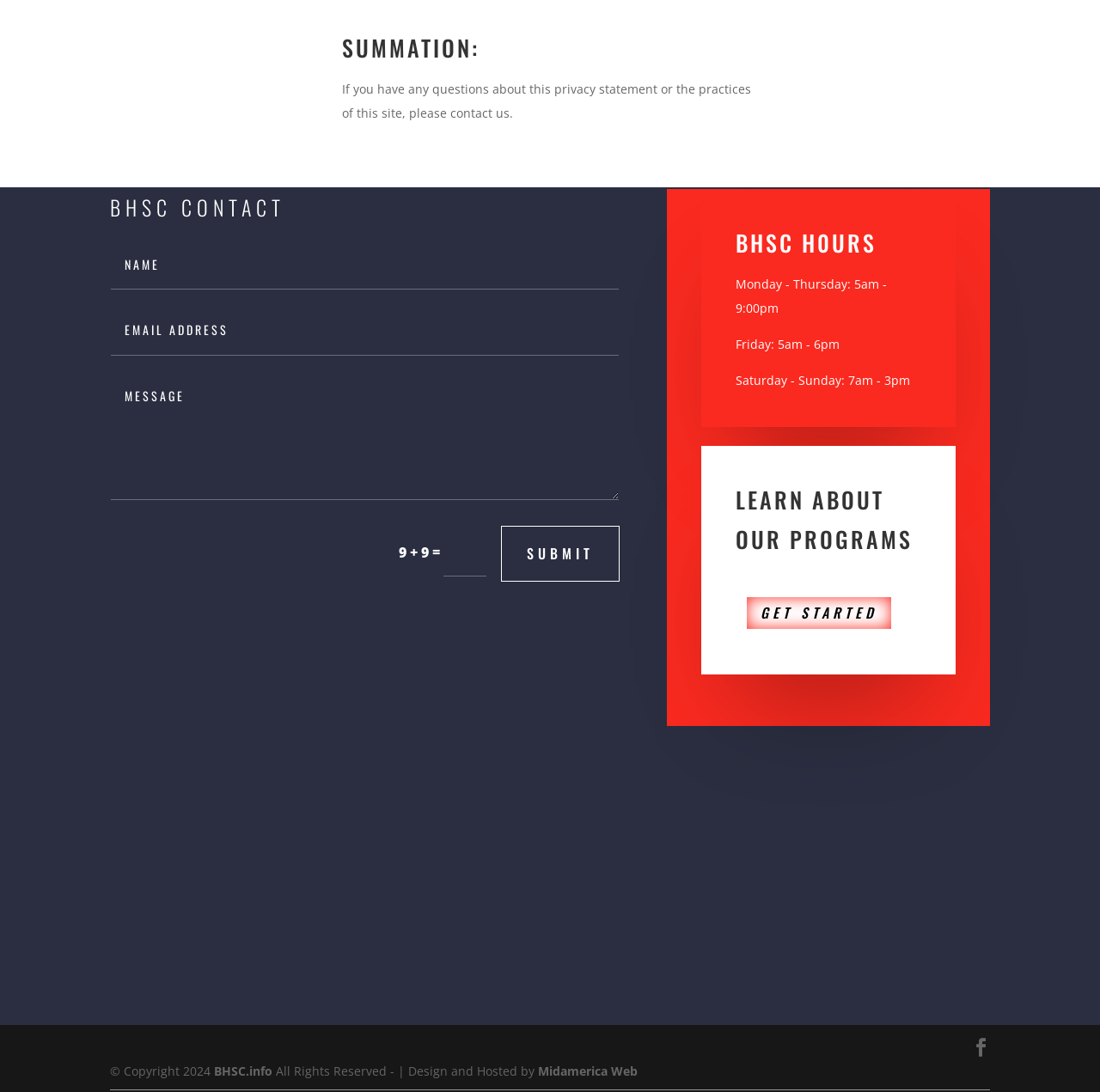Find and indicate the bounding box coordinates of the region you should select to follow the given instruction: "submit the form".

[0.456, 0.482, 0.562, 0.531]